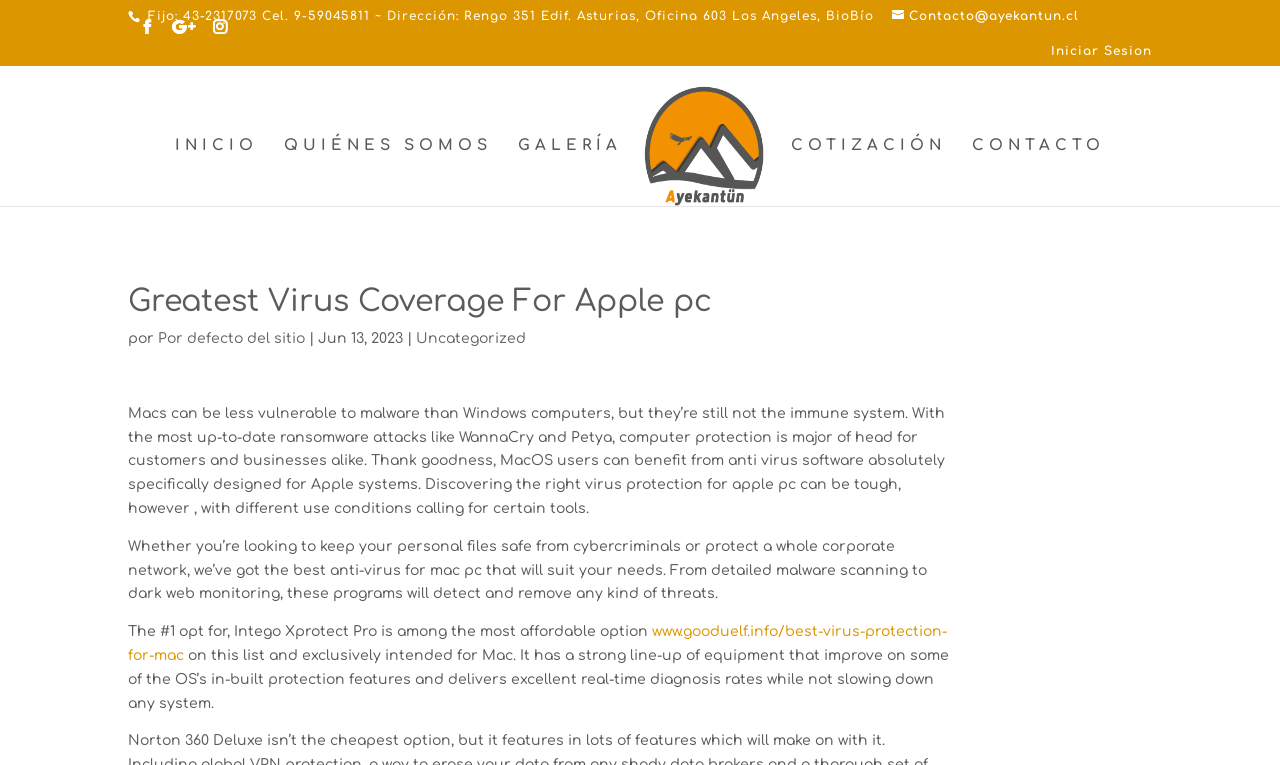From the element description: "Contacto", extract the bounding box coordinates of the UI element. The coordinates should be expressed as four float numbers between 0 and 1, in the order [left, top, right, bottom].

[0.76, 0.182, 0.864, 0.269]